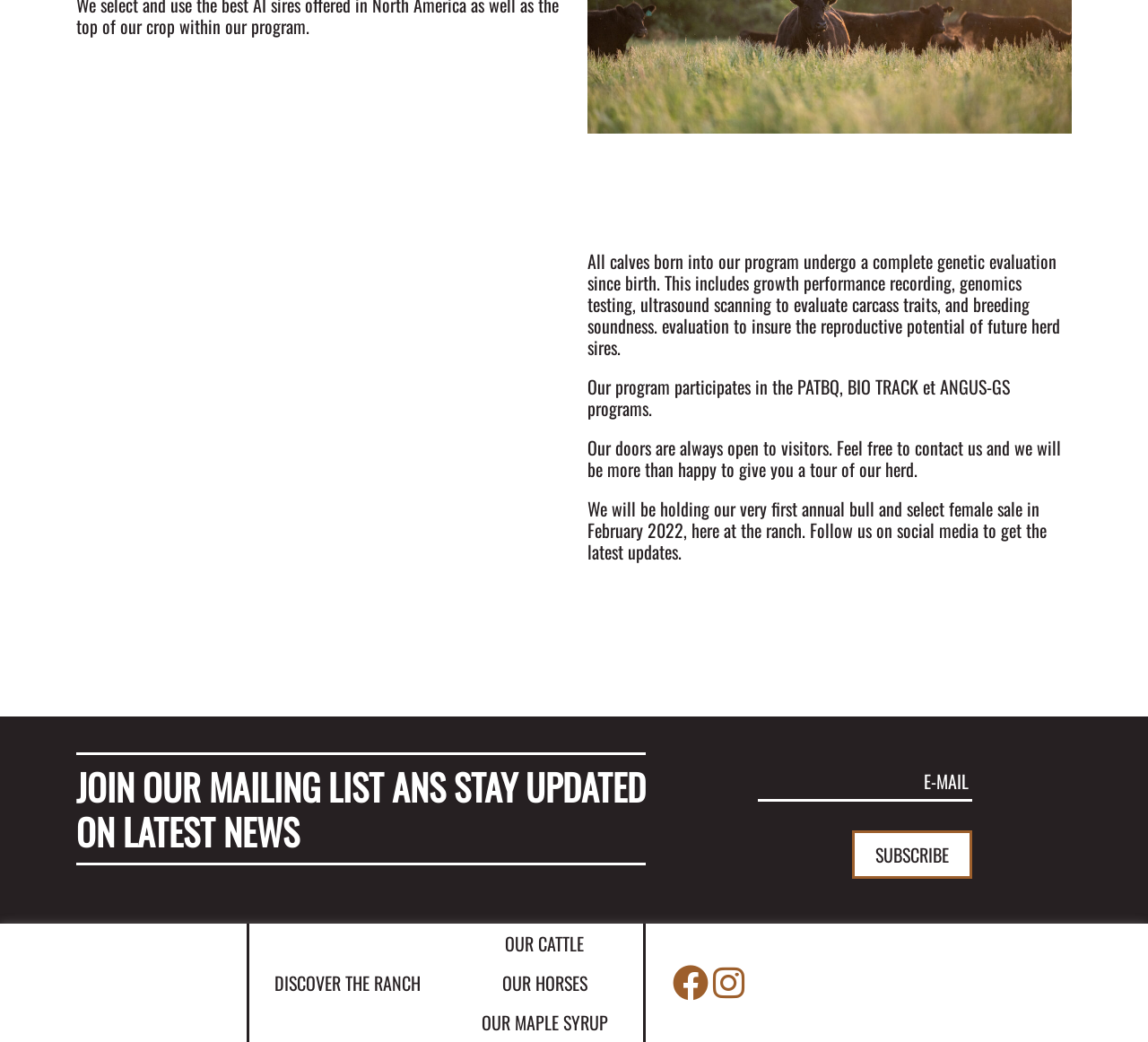What type of products are sold in the annual sale?
Look at the screenshot and respond with one word or a short phrase.

Bull and select female